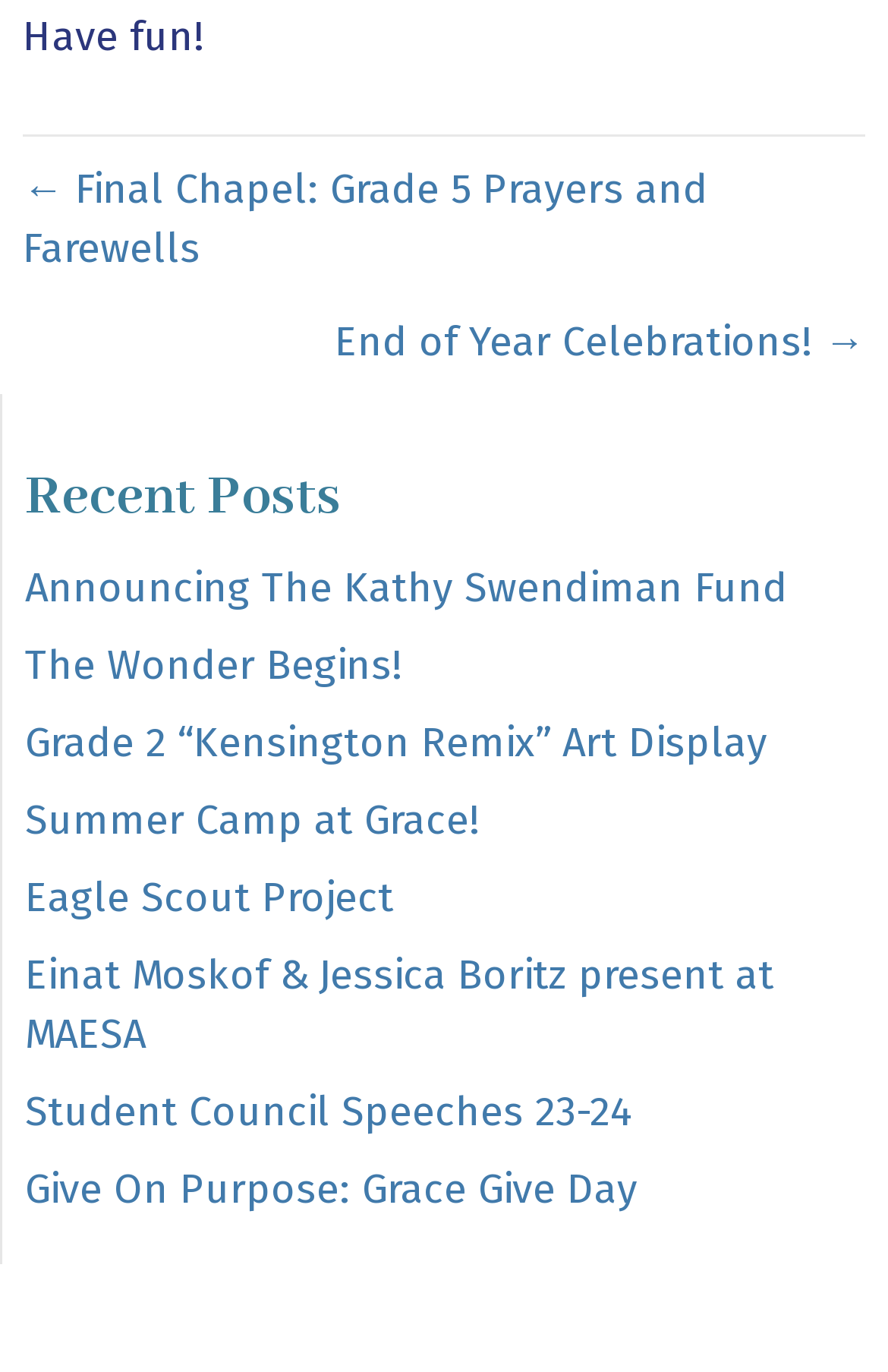Please provide the bounding box coordinates for the element that needs to be clicked to perform the instruction: "Read 'Student Council Speeches 23-24'". The coordinates must consist of four float numbers between 0 and 1, formatted as [left, top, right, bottom].

[0.028, 0.792, 0.713, 0.829]